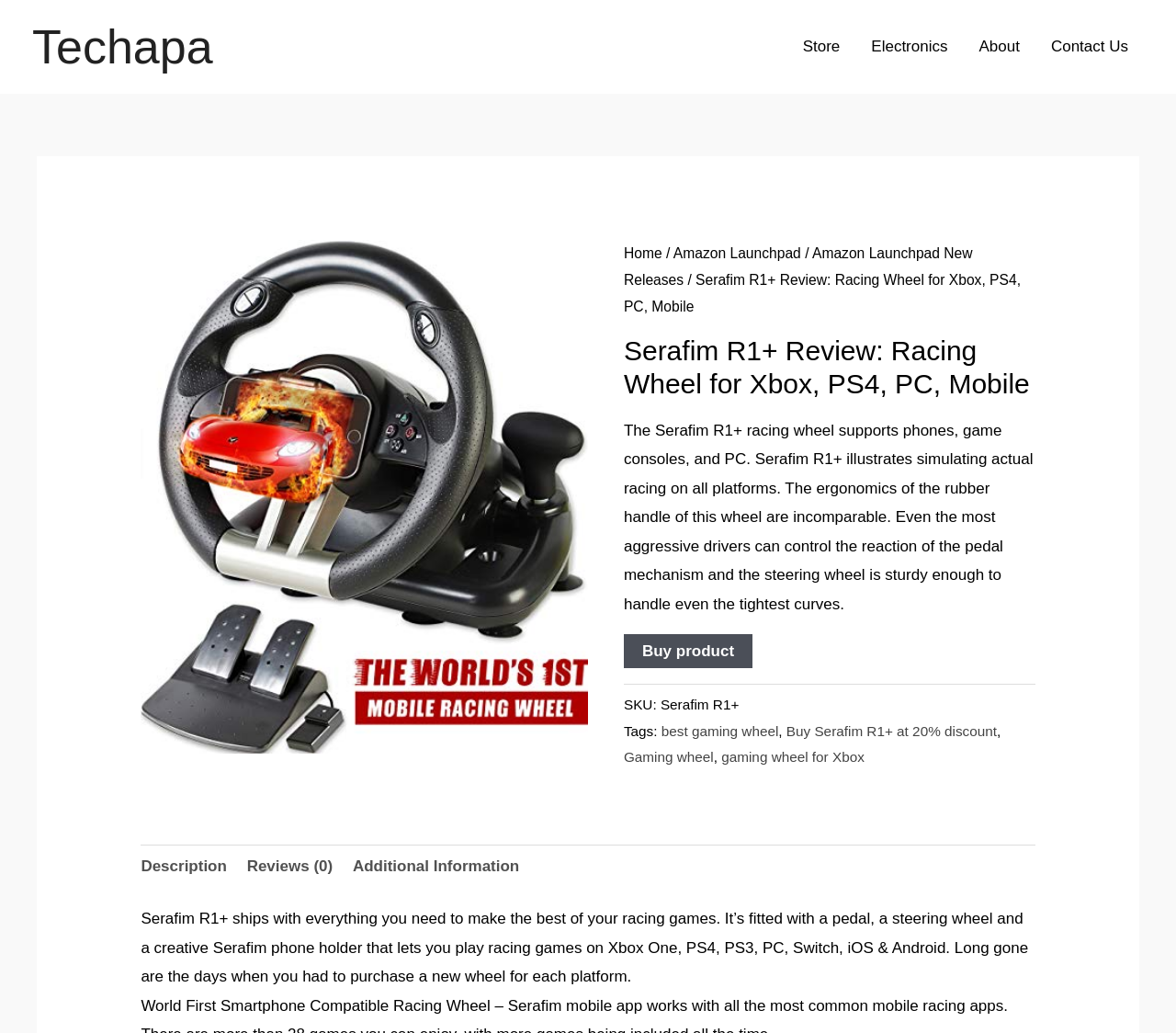Identify the bounding box coordinates for the region of the element that should be clicked to carry out the instruction: "Click the 'Store' link". The bounding box coordinates should be four float numbers between 0 and 1, i.e., [left, top, right, bottom].

[0.669, 0.015, 0.728, 0.076]